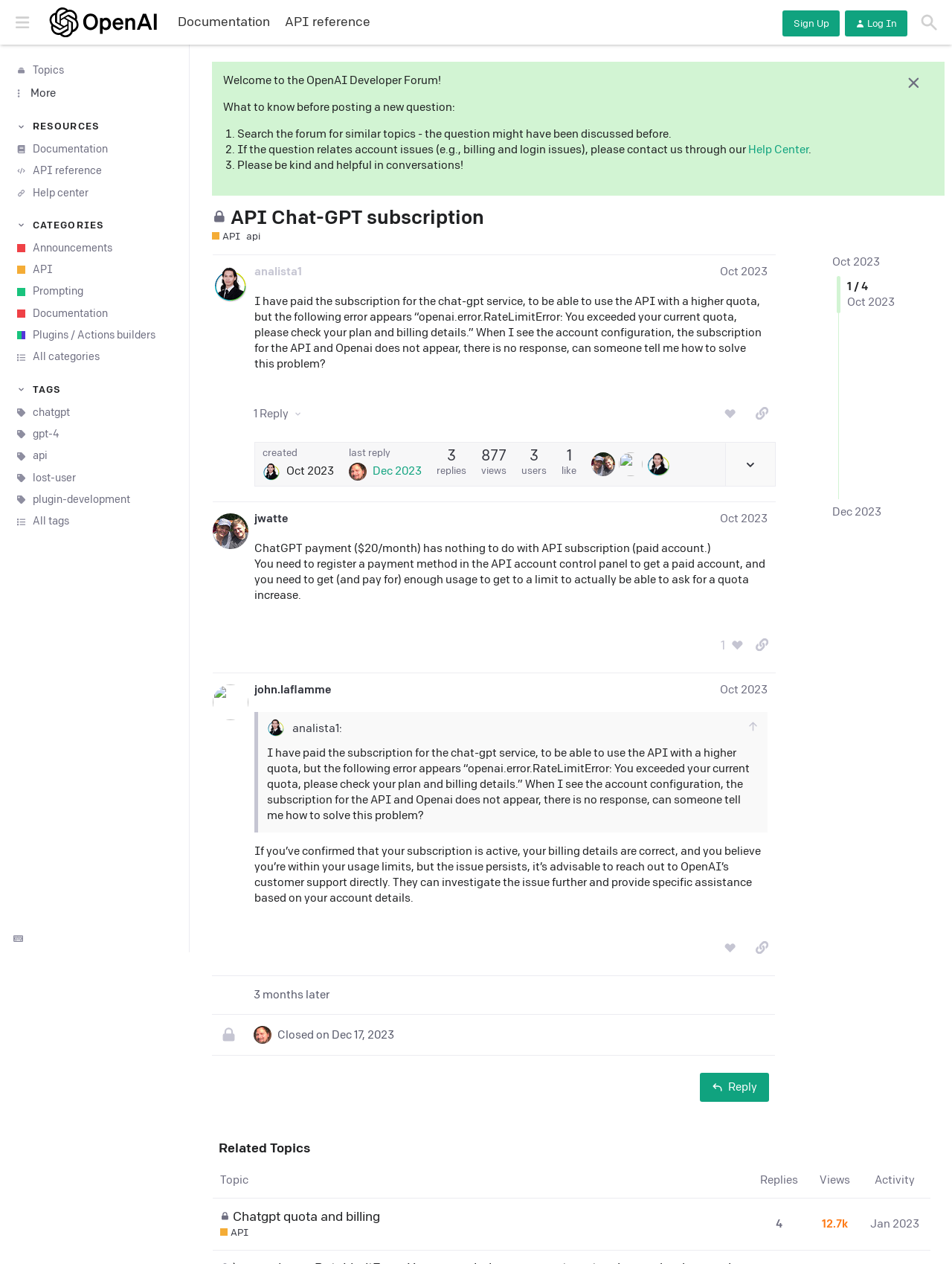Please specify the coordinates of the bounding box for the element that should be clicked to carry out this instruction: "Read the post by 'analista1'". The coordinates must be four float numbers between 0 and 1, formatted as [left, top, right, bottom].

[0.259, 0.209, 0.815, 0.224]